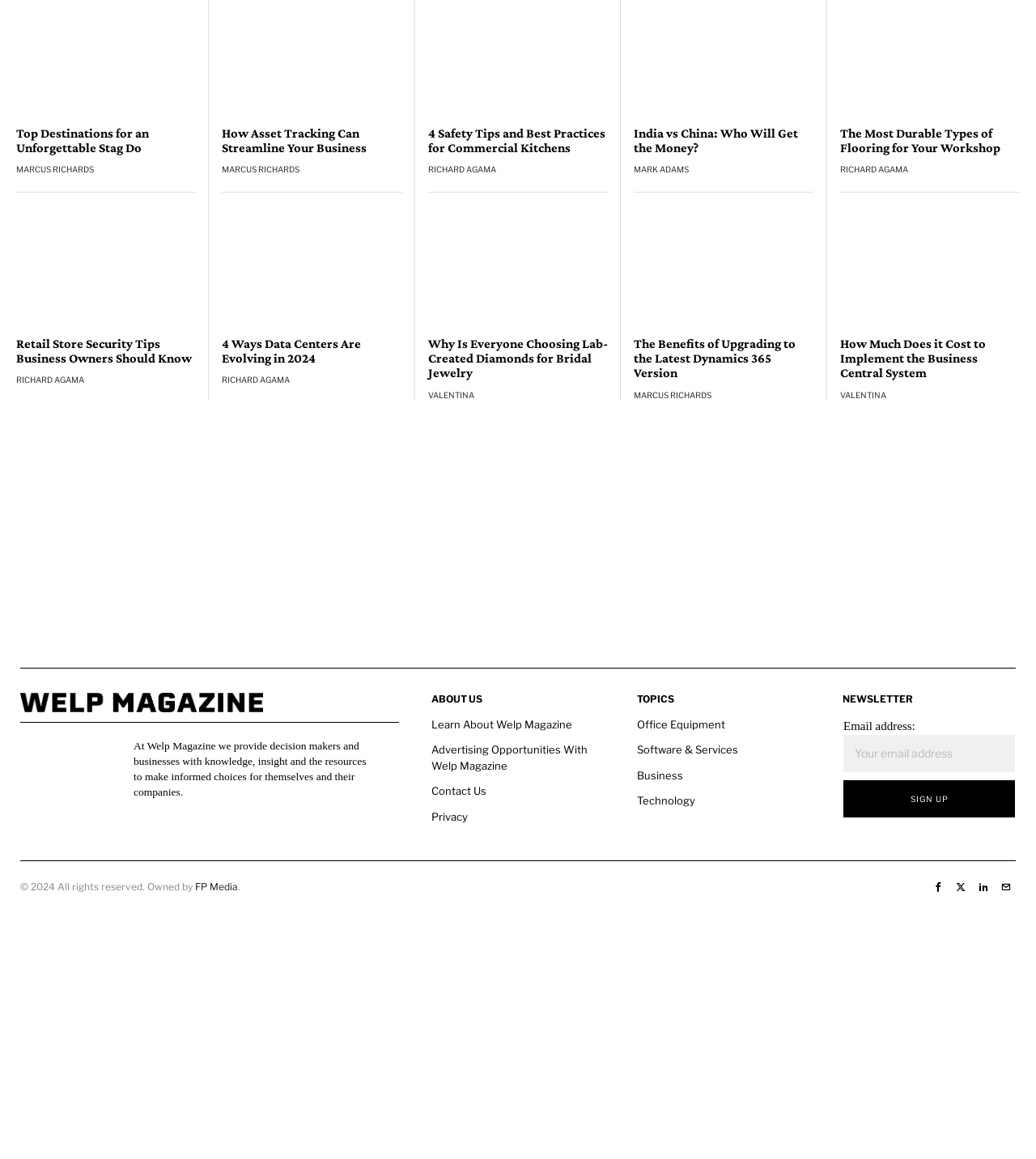Pinpoint the bounding box coordinates of the area that should be clicked to complete the following instruction: "View the image 'A street with a crosswalk alongside a brick sidewalk lined with several traditionally designed commercial buildings.'". The coordinates must be given as four float numbers between 0 and 1, i.e., [left, top, right, bottom].

[0.016, 0.18, 0.189, 0.284]